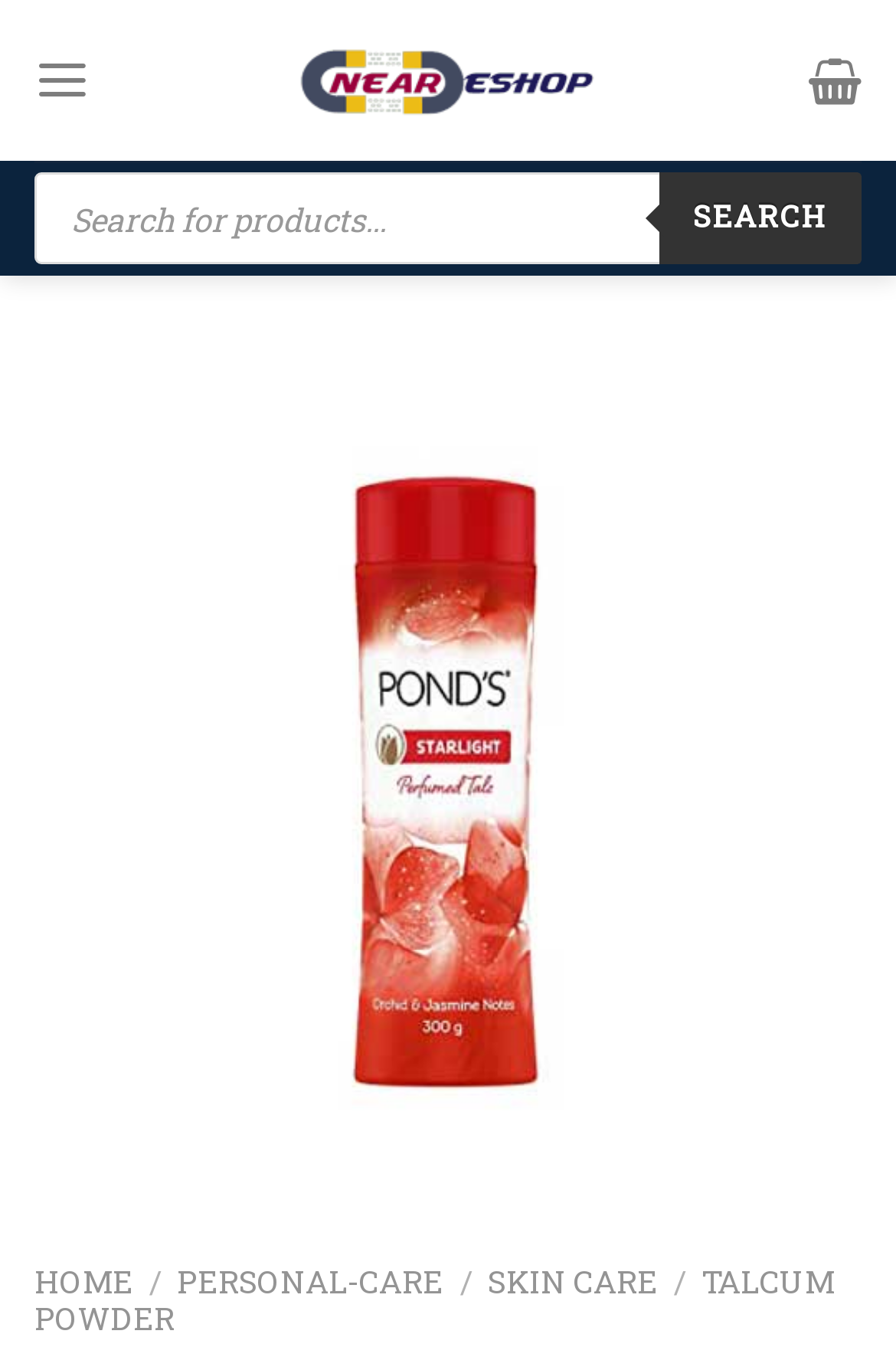Find the headline of the webpage and generate its text content.

Pond’s Starlight Talcum Powder 100 gm